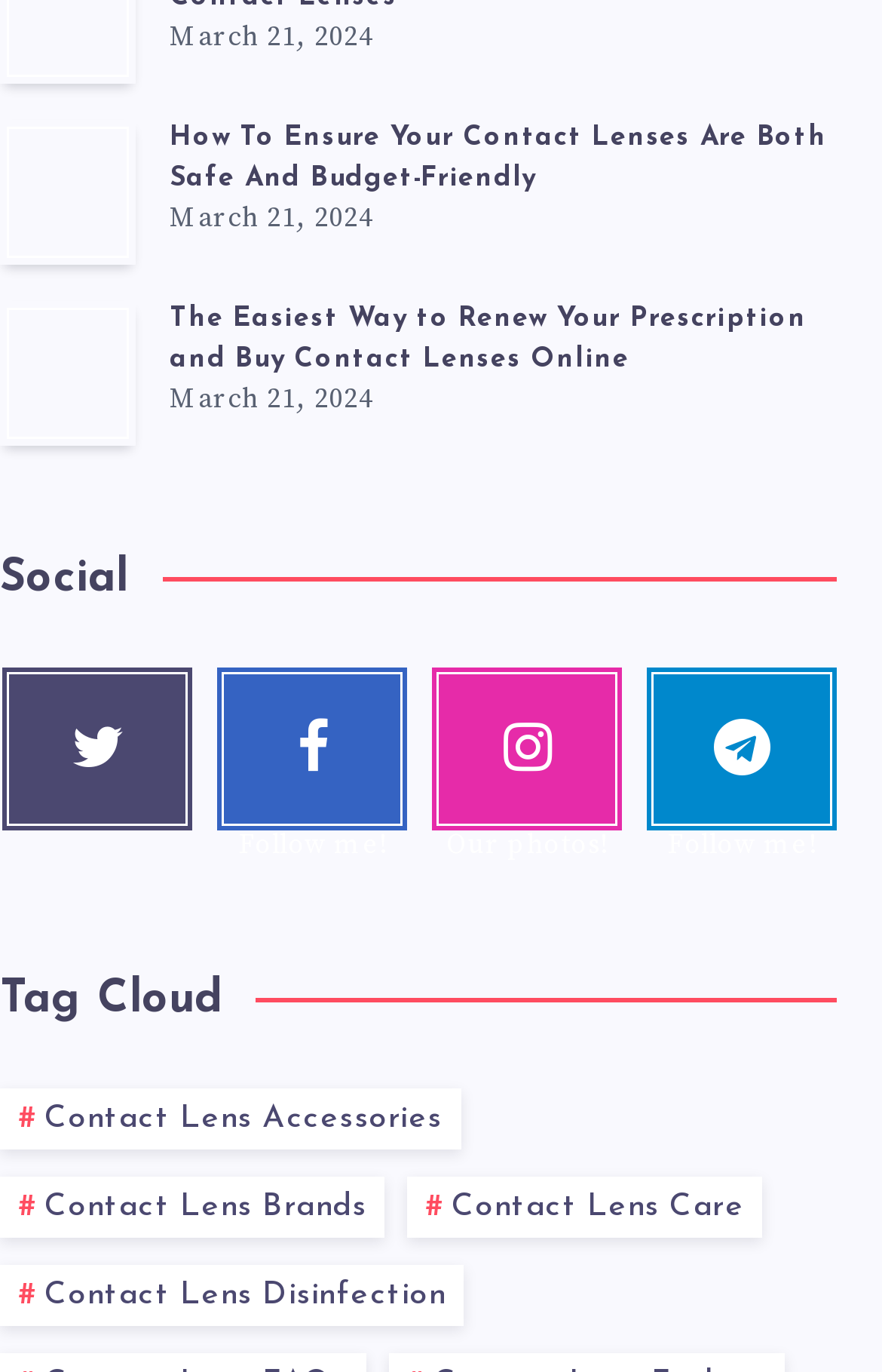Point out the bounding box coordinates of the section to click in order to follow this instruction: "Click the HealthPartners button".

None